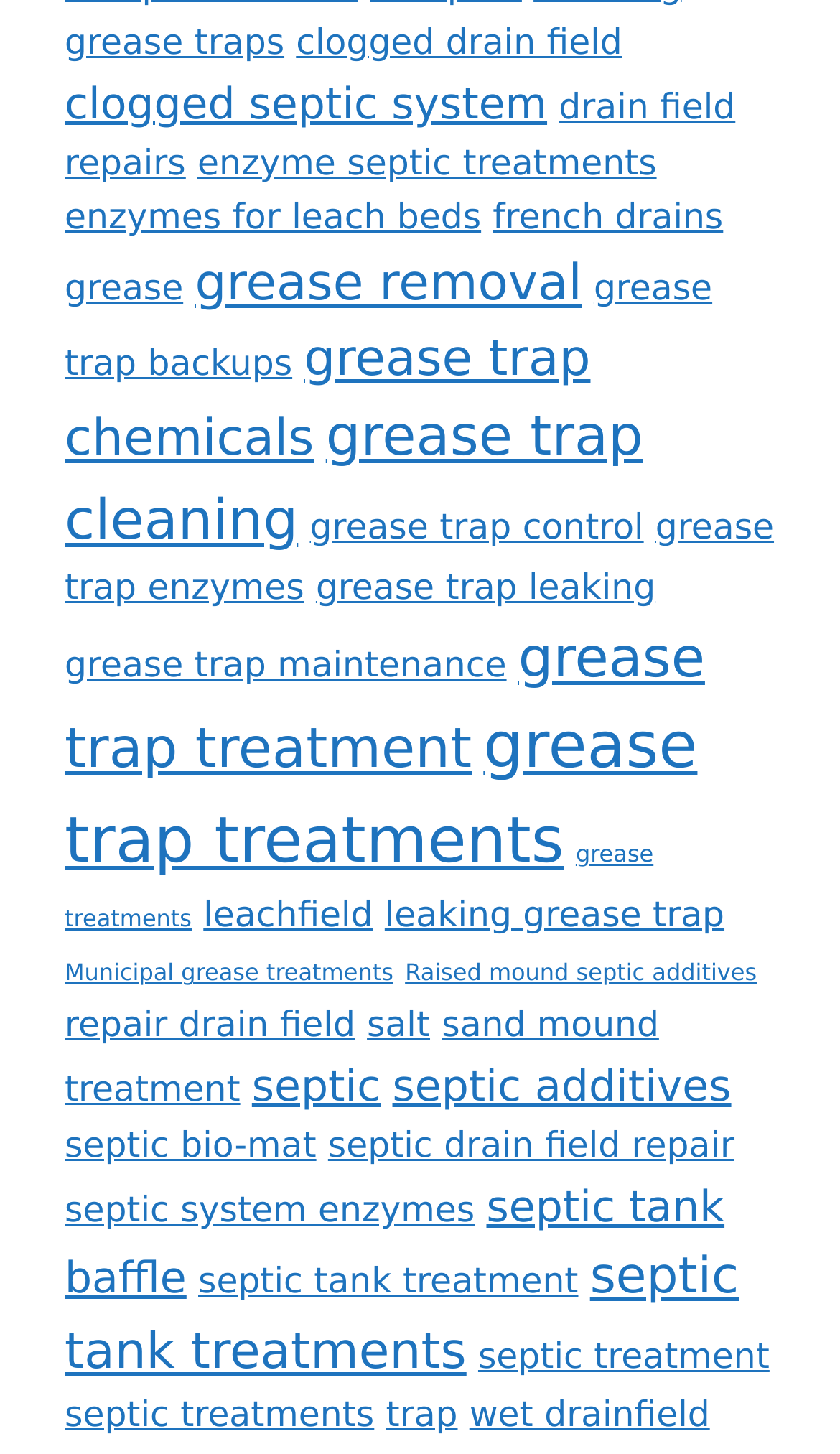Identify the bounding box coordinates of the clickable region to carry out the given instruction: "View cart".

None